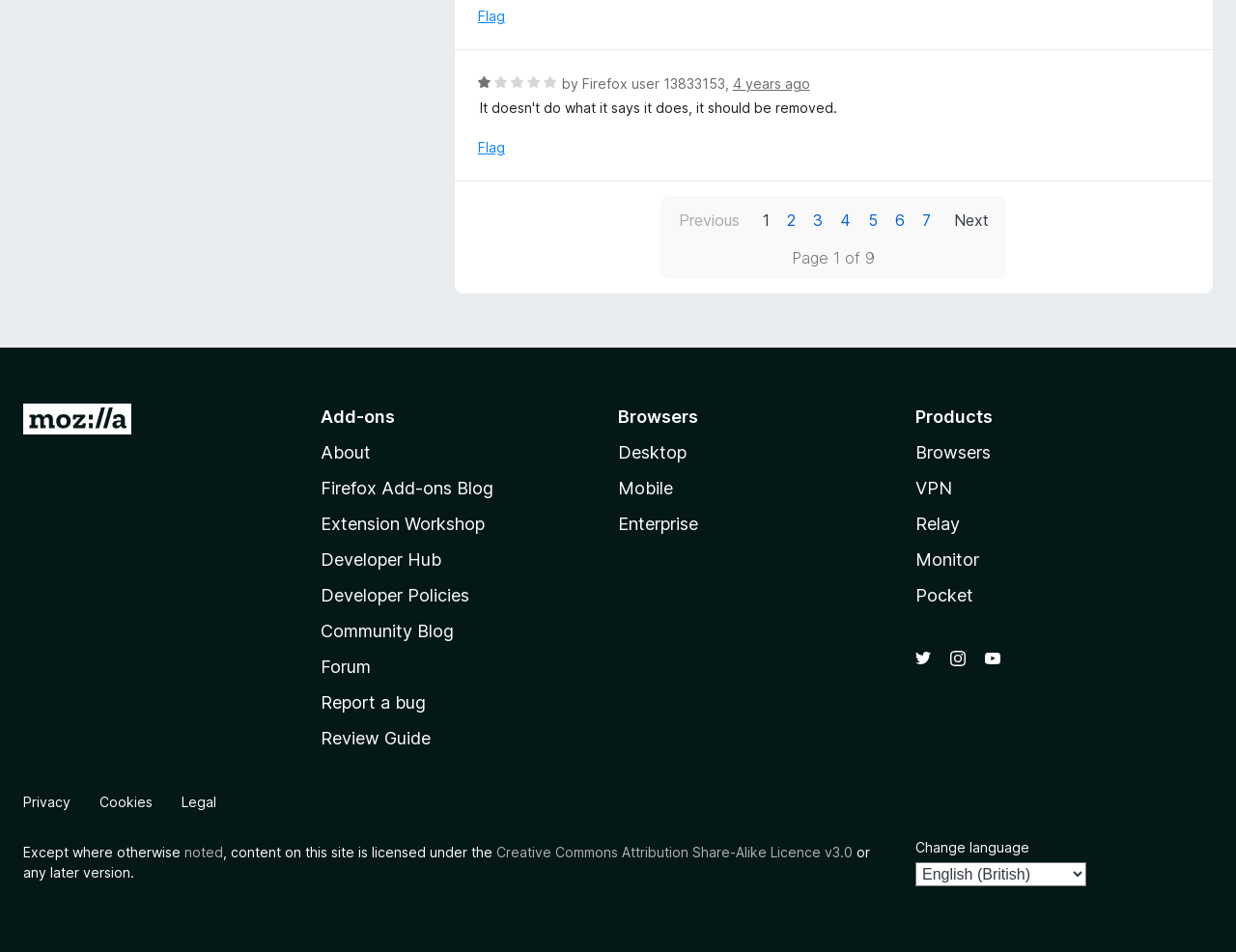Locate the bounding box coordinates of the area to click to fulfill this instruction: "Change the language". The bounding box should be presented as four float numbers between 0 and 1, in the order [left, top, right, bottom].

[0.741, 0.905, 0.879, 0.931]